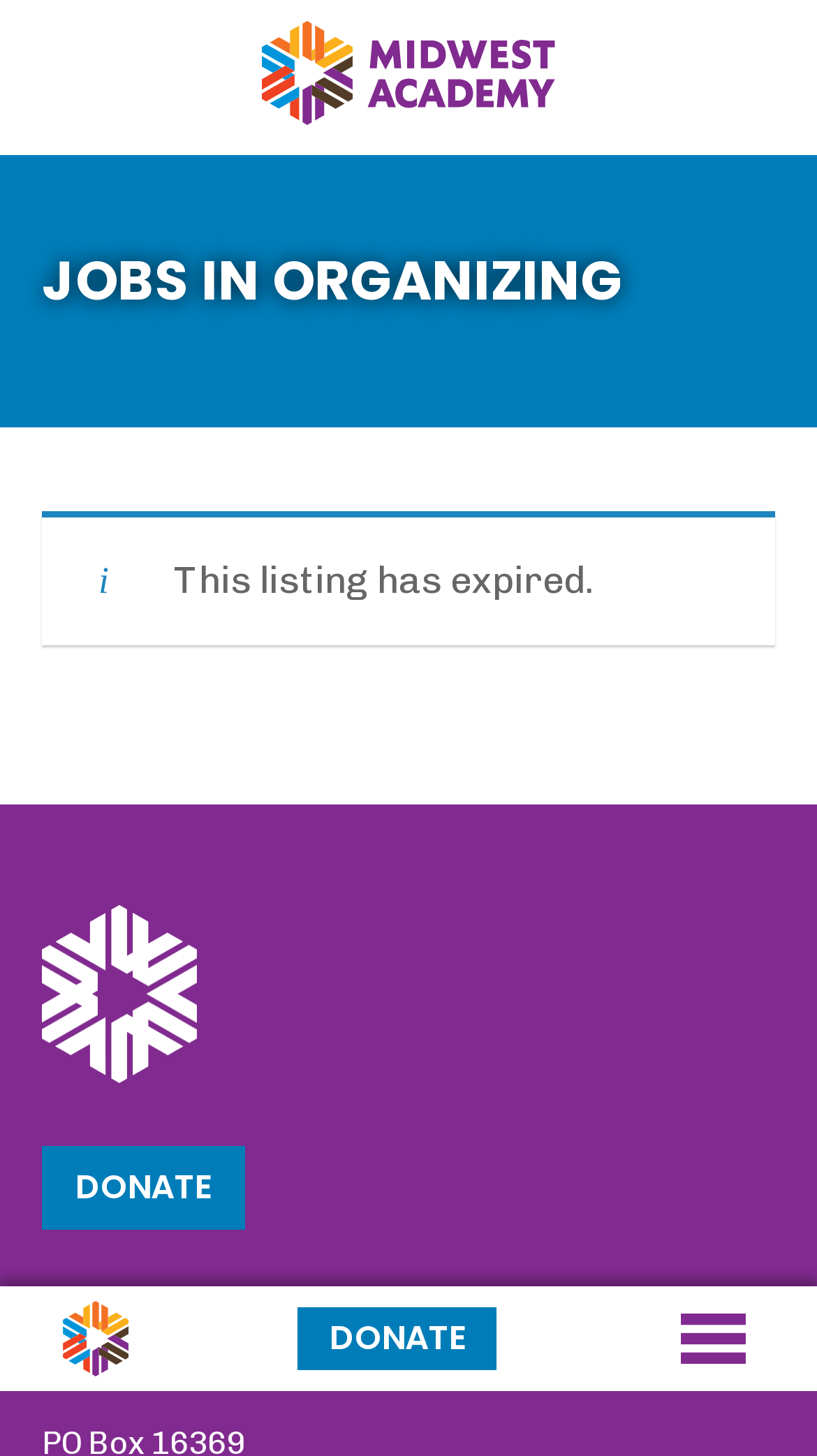Find the bounding box coordinates for the HTML element specified by: "Facebook".

[0.174, 0.888, 0.267, 0.94]